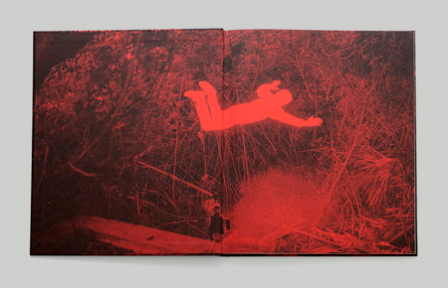What is the environment depicted in the background?
Answer the question based on the image using a single word or a brief phrase.

Dense foliage